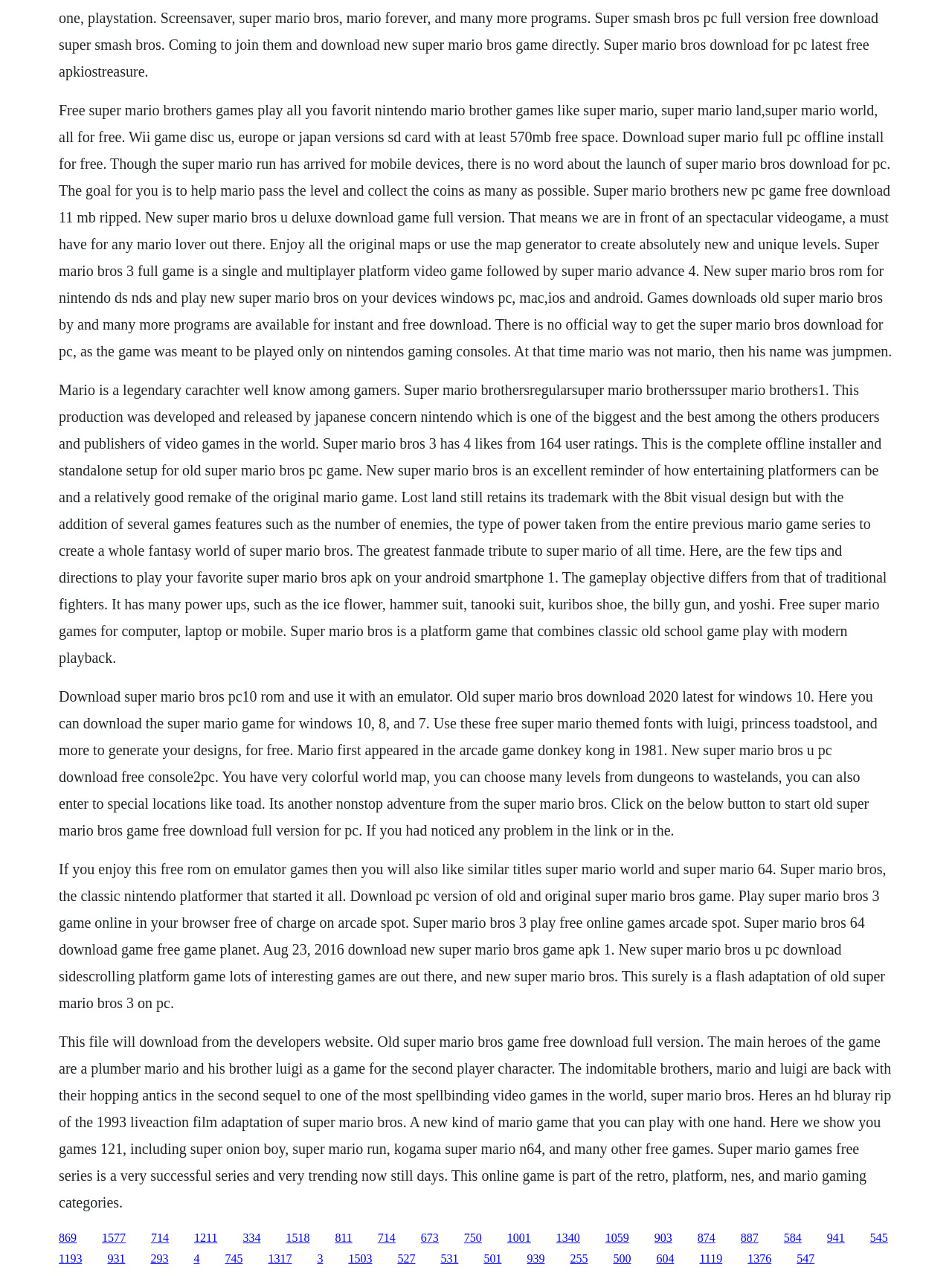Identify the bounding box coordinates of the area that should be clicked in order to complete the given instruction: "Click to start old super mario bros game free download". The bounding box coordinates should be four float numbers between 0 and 1, i.e., [left, top, right, bottom].

[0.062, 0.539, 0.922, 0.657]